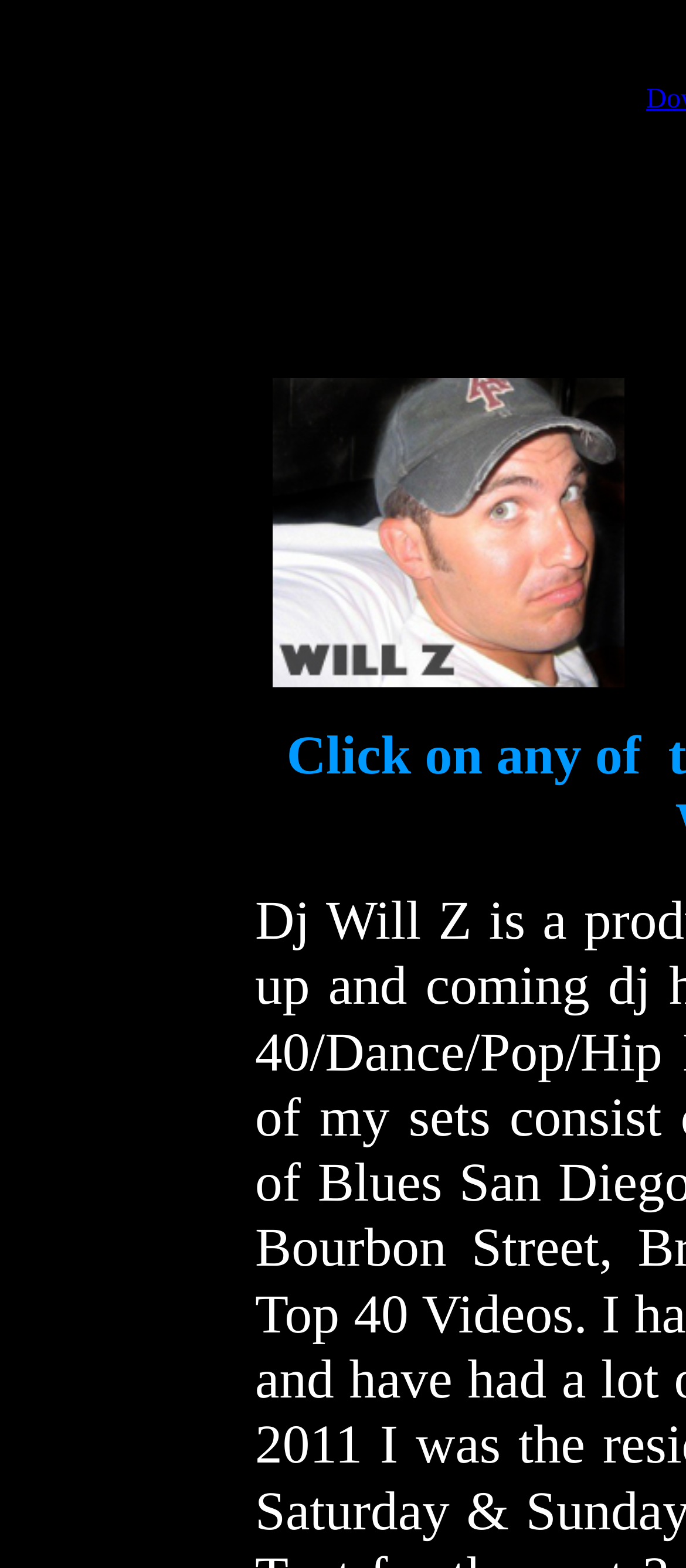Give a short answer to this question using one word or a phrase:
What is the primary focus of the webpage content?

Media